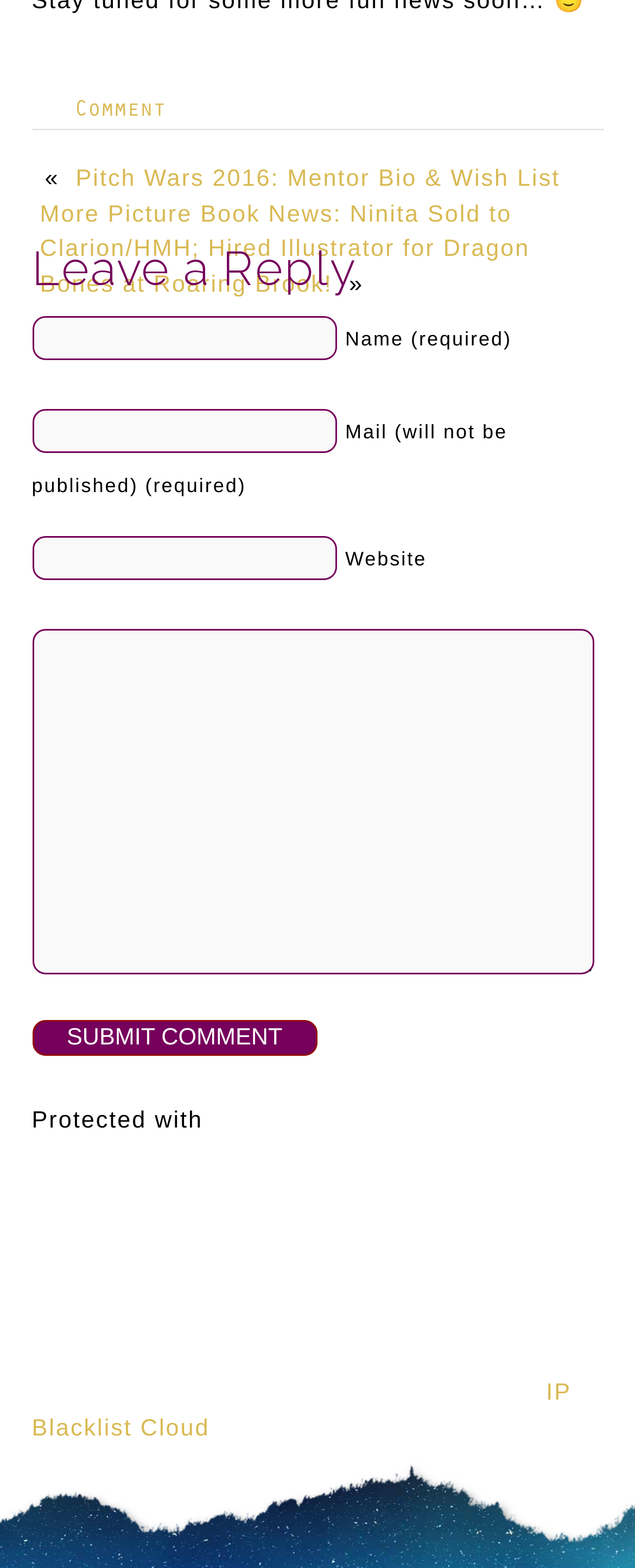Identify the bounding box coordinates for the UI element described as follows: "name="comment"". Ensure the coordinates are four float numbers between 0 and 1, formatted as [left, top, right, bottom].

[0.05, 0.401, 0.936, 0.622]